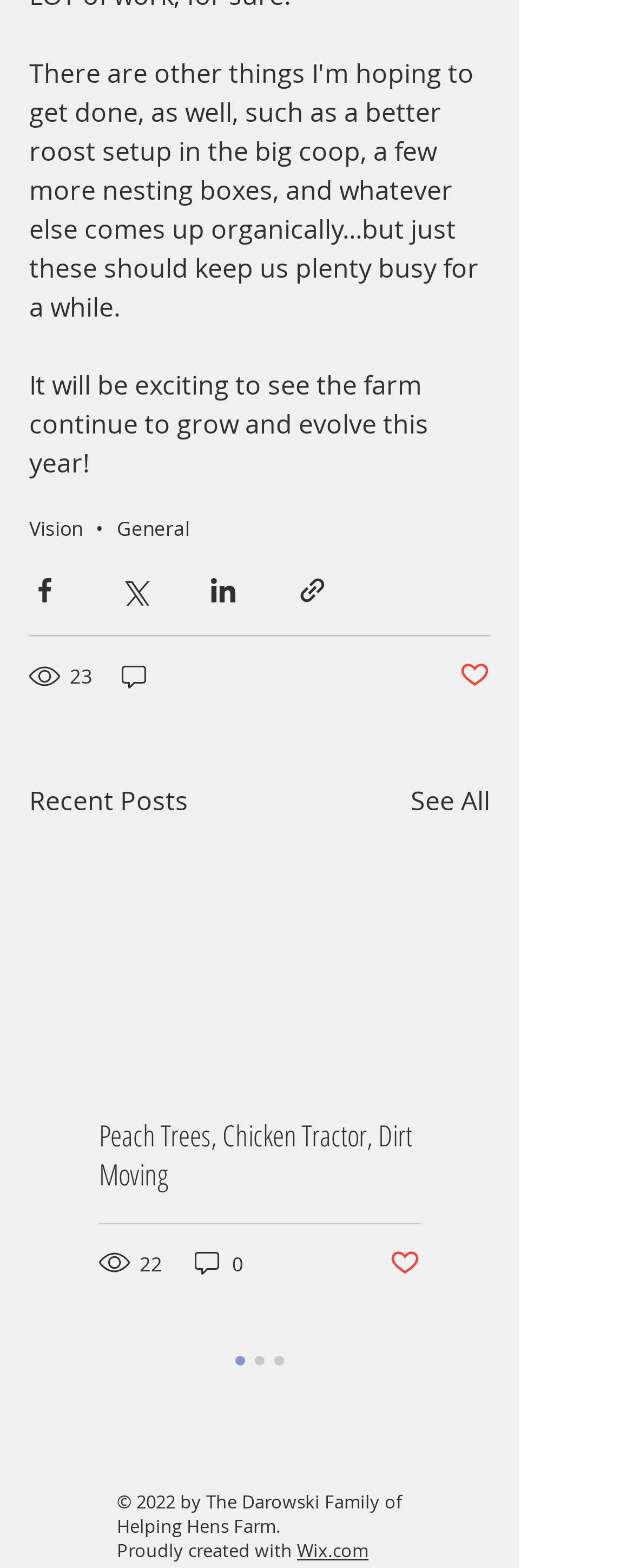Give a concise answer of one word or phrase to the question: 
What is the title of the second post?

Peach Trees, Chicken Tractor, Dirt Moving